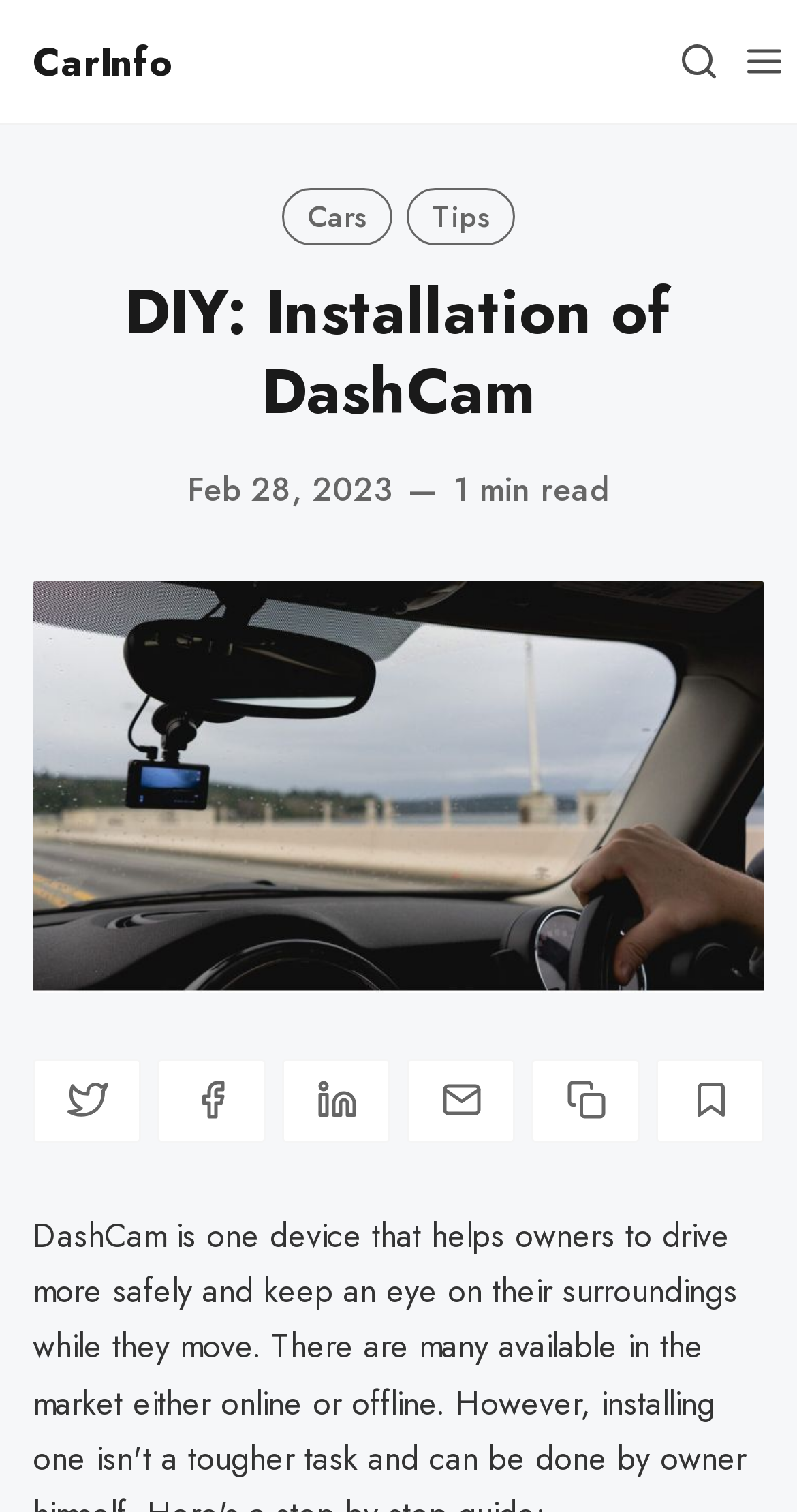Please determine the bounding box coordinates for the element with the description: "parent_node: CarInfo aria-label="Search" title="Search"".

[0.836, 0.019, 0.918, 0.062]